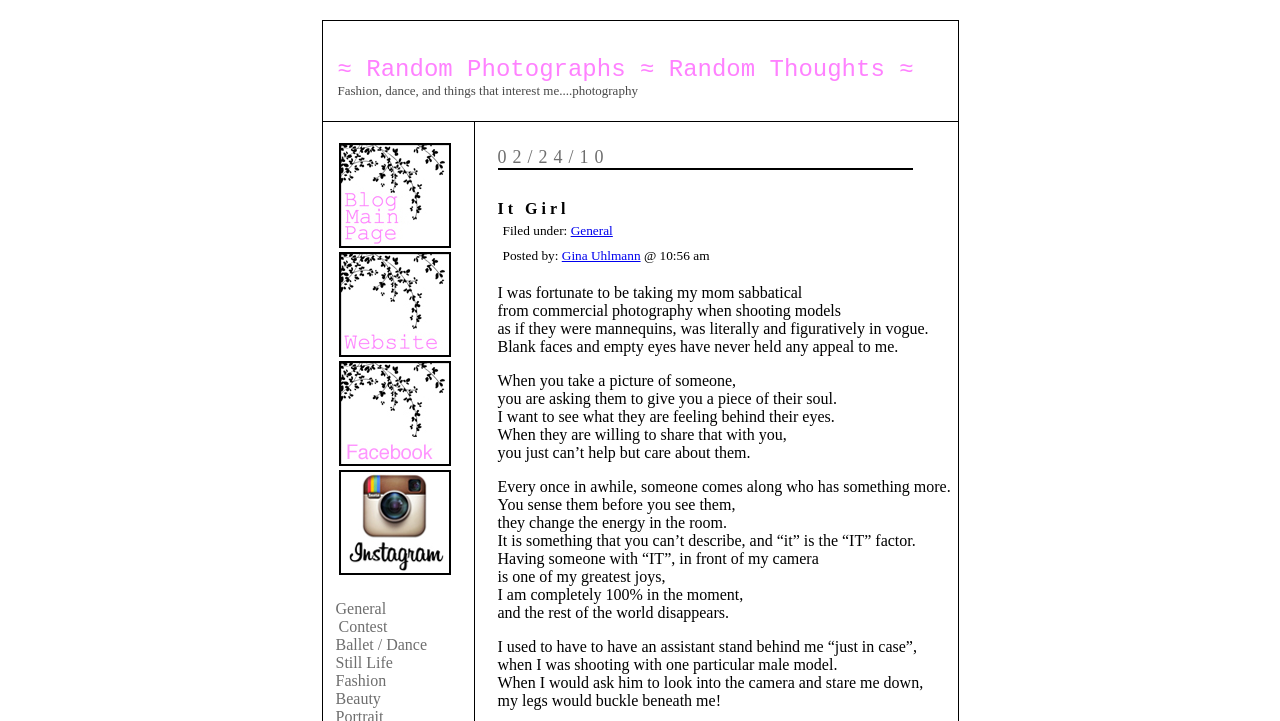Find and specify the bounding box coordinates that correspond to the clickable region for the instruction: "Explore the category of Fashion".

[0.262, 0.932, 0.302, 0.956]